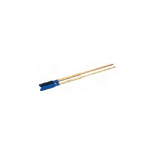Generate an elaborate caption that covers all aspects of the image.

This image features a Posthole Digger, designed for efficiently creating holes in the ground for fence posts or other installations. The tool's sturdy wooden handles provide a reliable grip, while the sharp, pointed blade is made from high-quality steel, ensuring durability and effectiveness in various soil conditions. The Digger's design enhances leverage, making it easier to break through tough soil. Ideal for landscaping and gardening professionals or DIY enthusiasts, this tool represents a practical solution for anyone needing to dig post holes securely and efficiently.